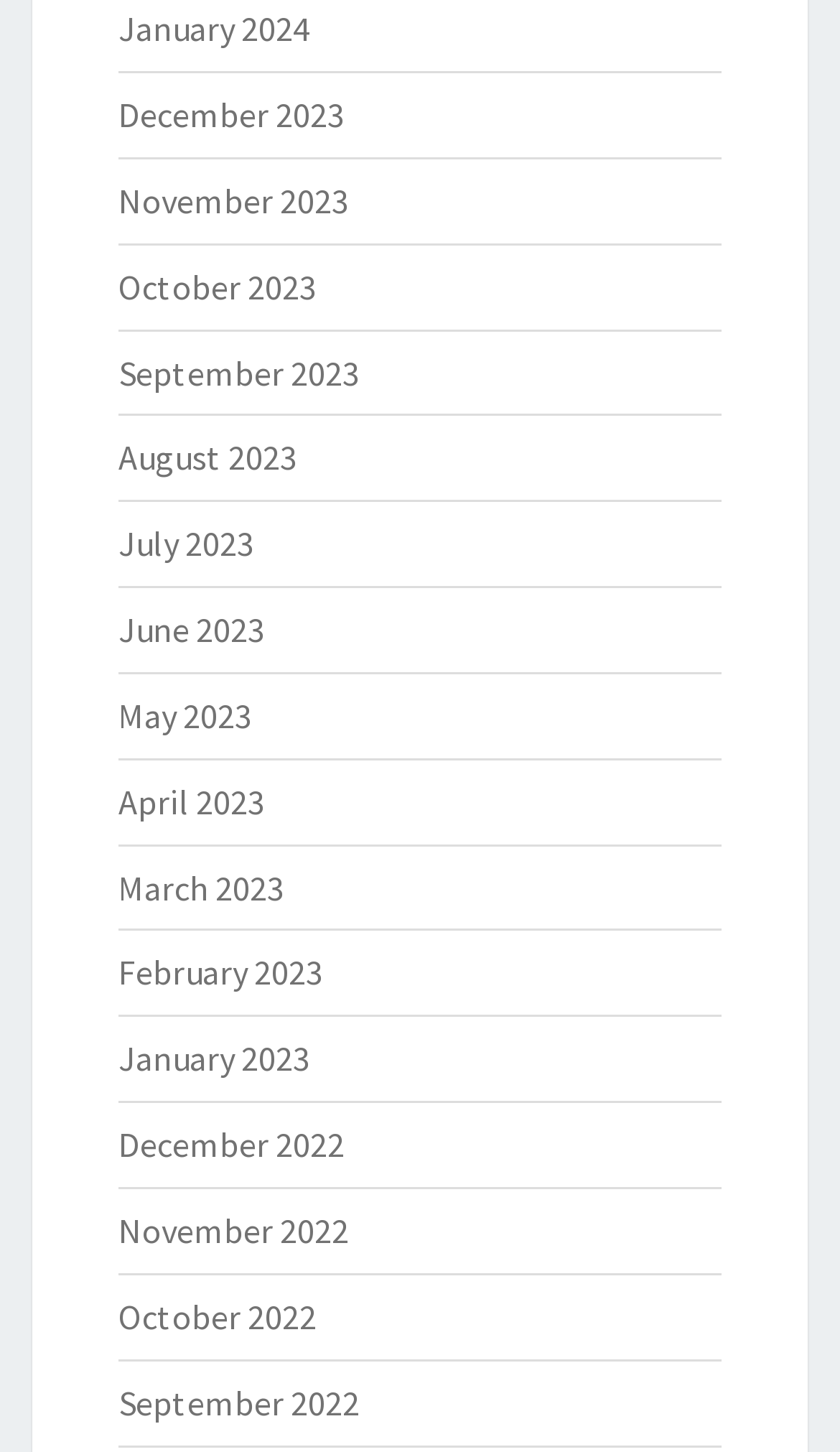Please indicate the bounding box coordinates for the clickable area to complete the following task: "go to December 2023". The coordinates should be specified as four float numbers between 0 and 1, i.e., [left, top, right, bottom].

[0.141, 0.064, 0.41, 0.093]